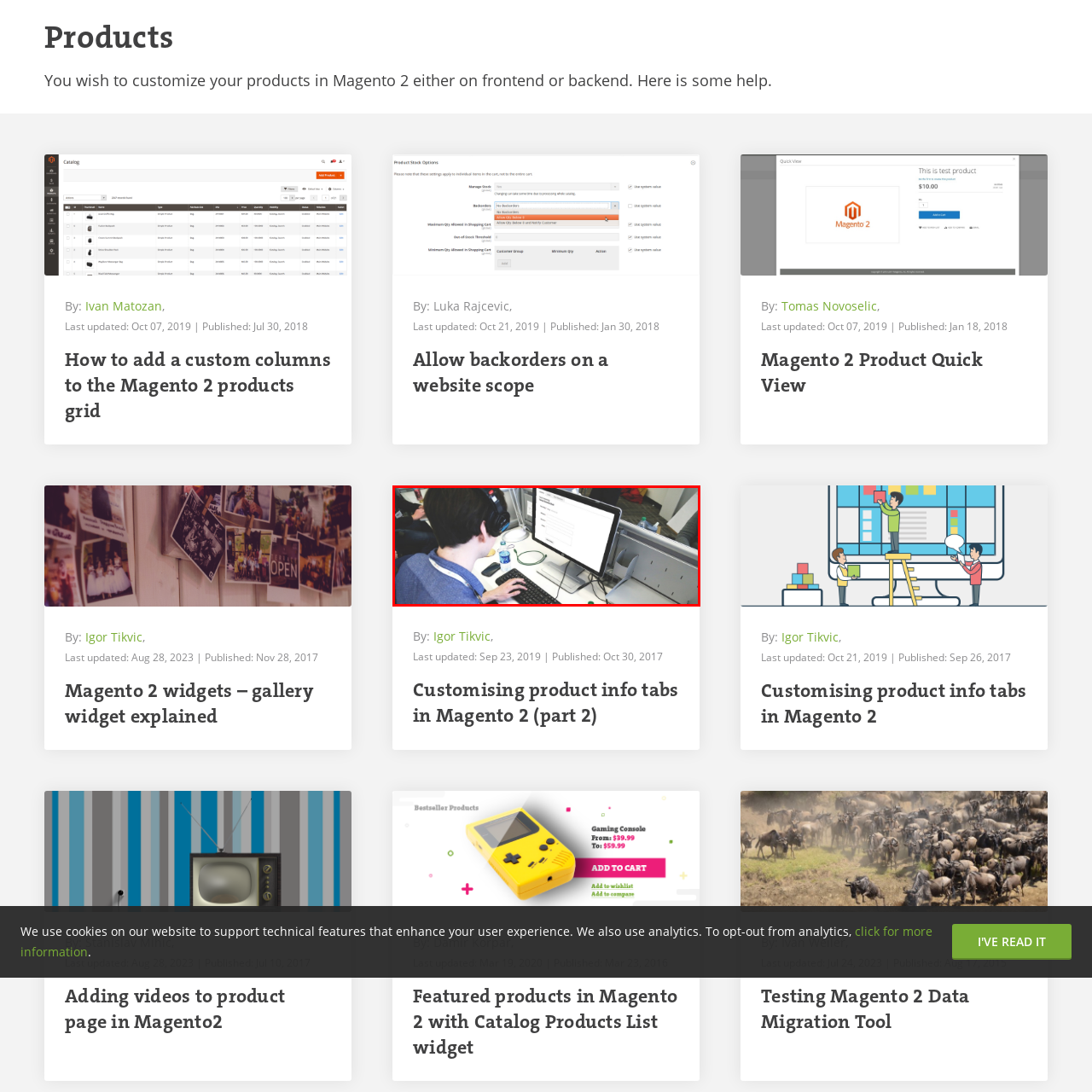What is the person interacting with?
Observe the image inside the red bounding box carefully and formulate a detailed answer based on what you can infer from the visual content.

The person is seated at a workspace, focused on a computer screen displaying a form or interface, likely for data entry or product customization, which captures a moment of interaction with technology.